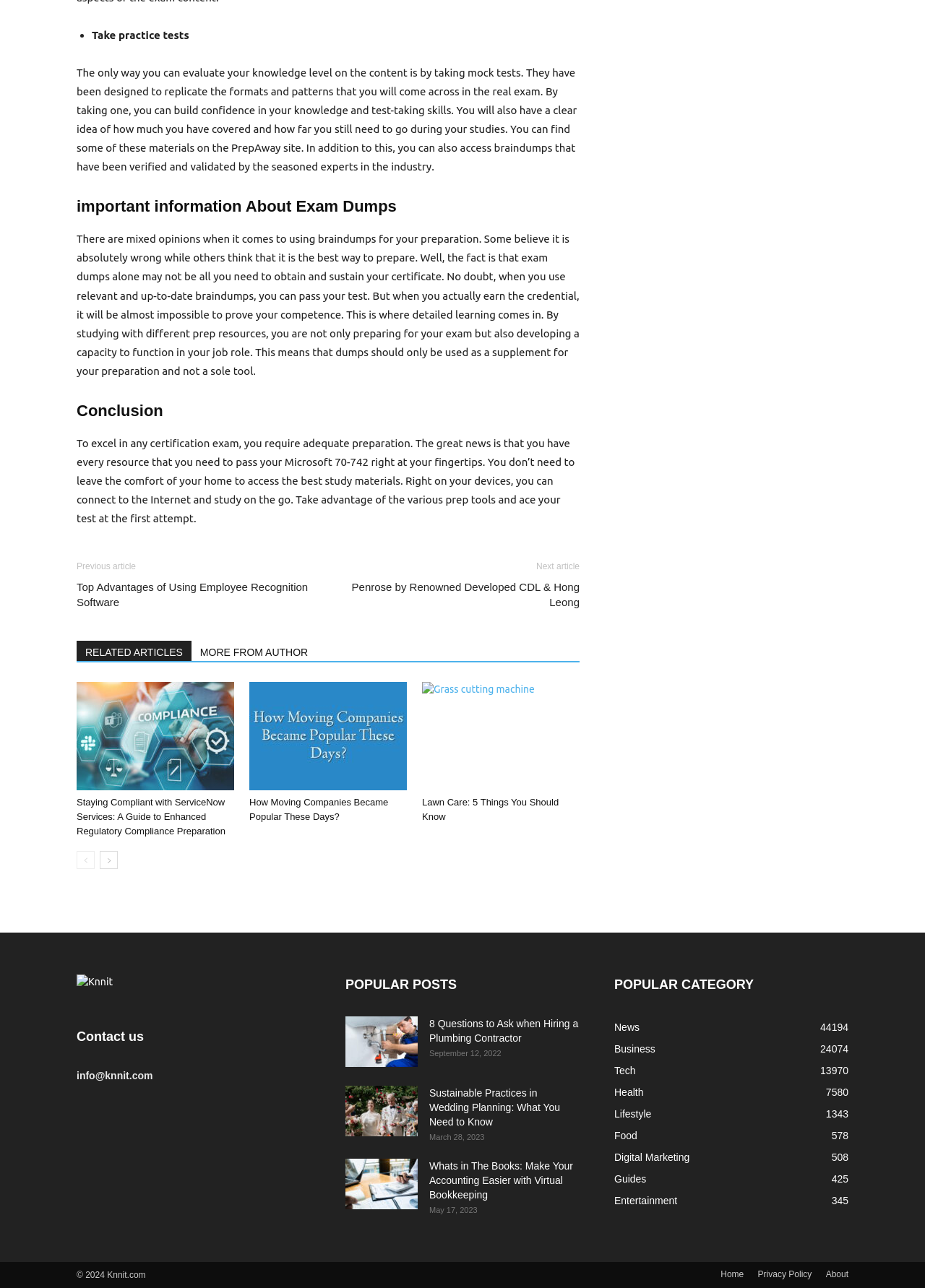What is the purpose of taking practice tests?
Your answer should be a single word or phrase derived from the screenshot.

To evaluate knowledge level